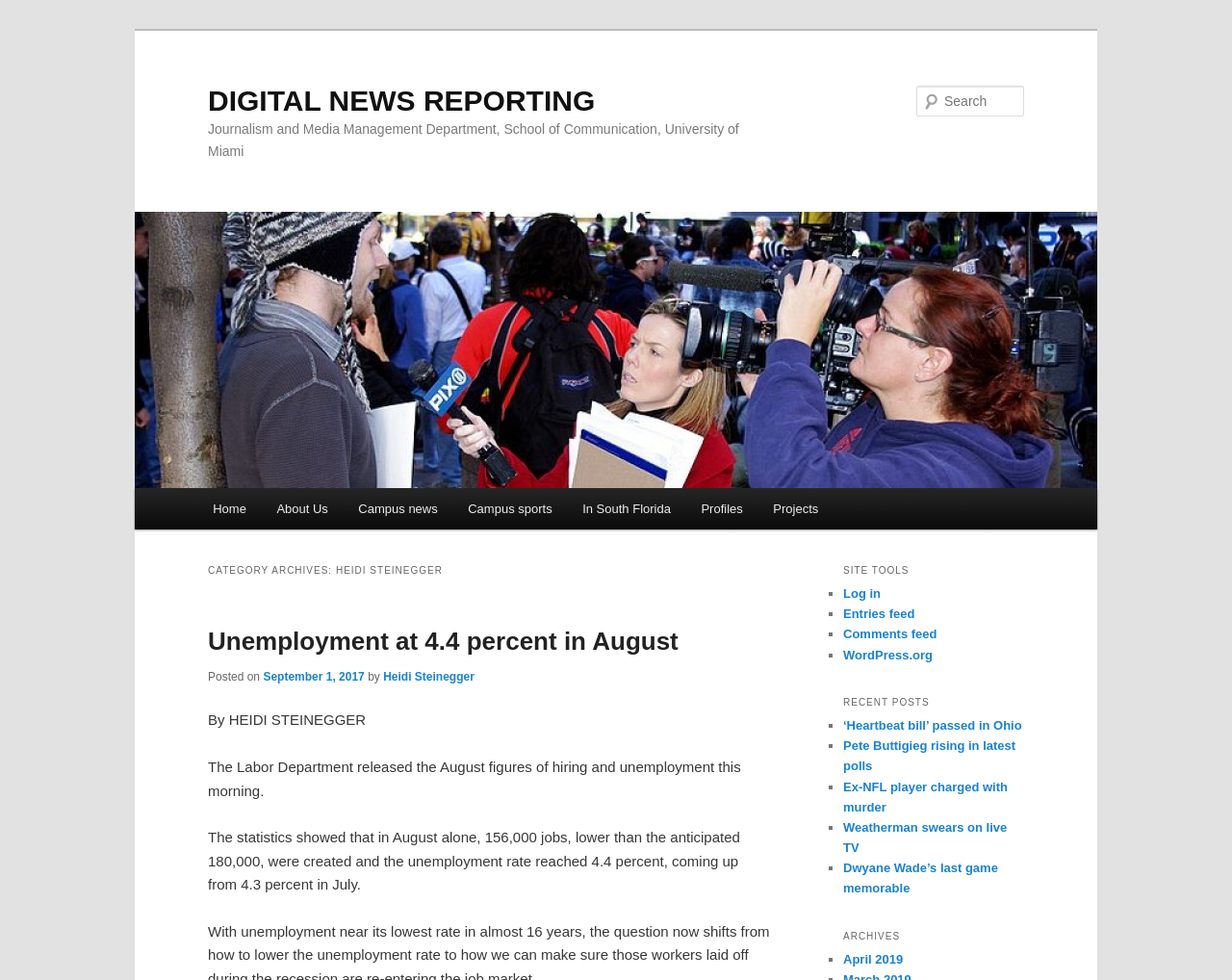Based on the element description: "Profiles", identify the UI element and provide its bounding box coordinates. Use four float numbers between 0 and 1, [left, top, right, bottom].

[0.557, 0.498, 0.615, 0.54]